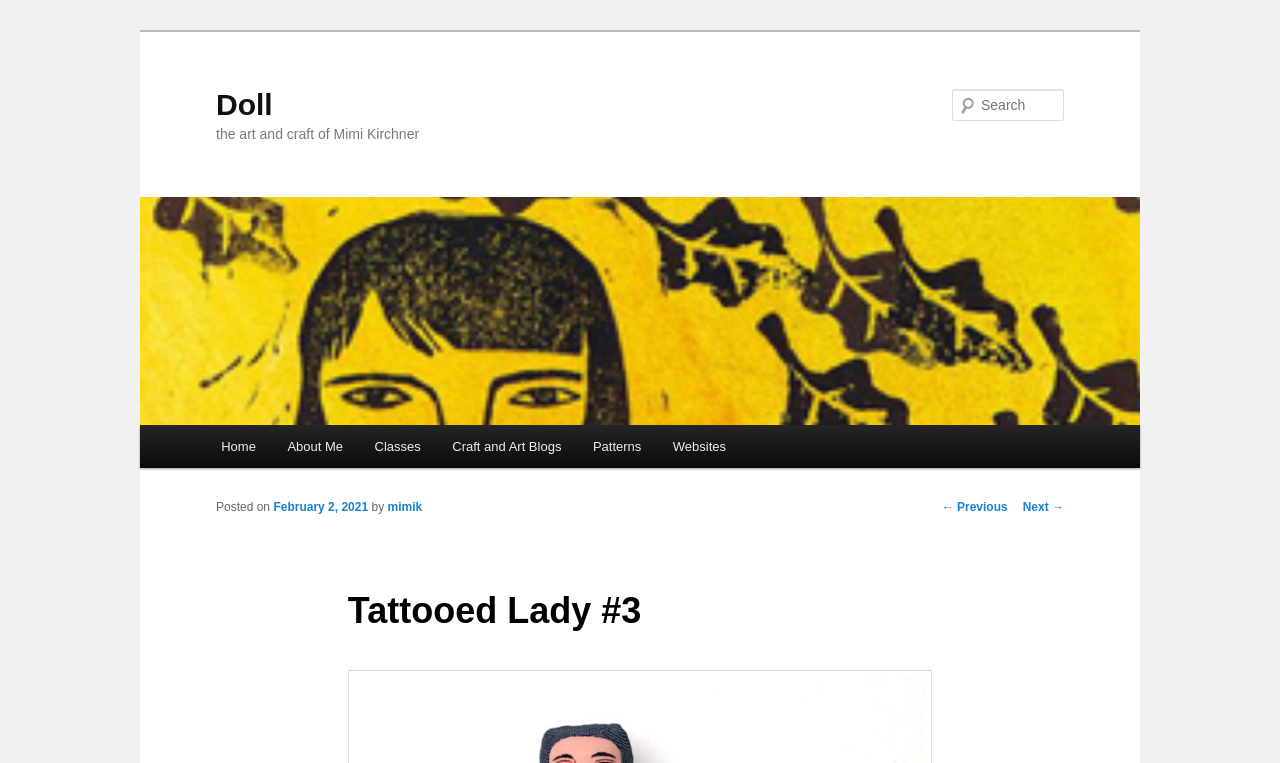Locate the bounding box coordinates of the element that needs to be clicked to carry out the instruction: "go to home page". The coordinates should be given as four float numbers ranging from 0 to 1, i.e., [left, top, right, bottom].

[0.16, 0.557, 0.212, 0.614]